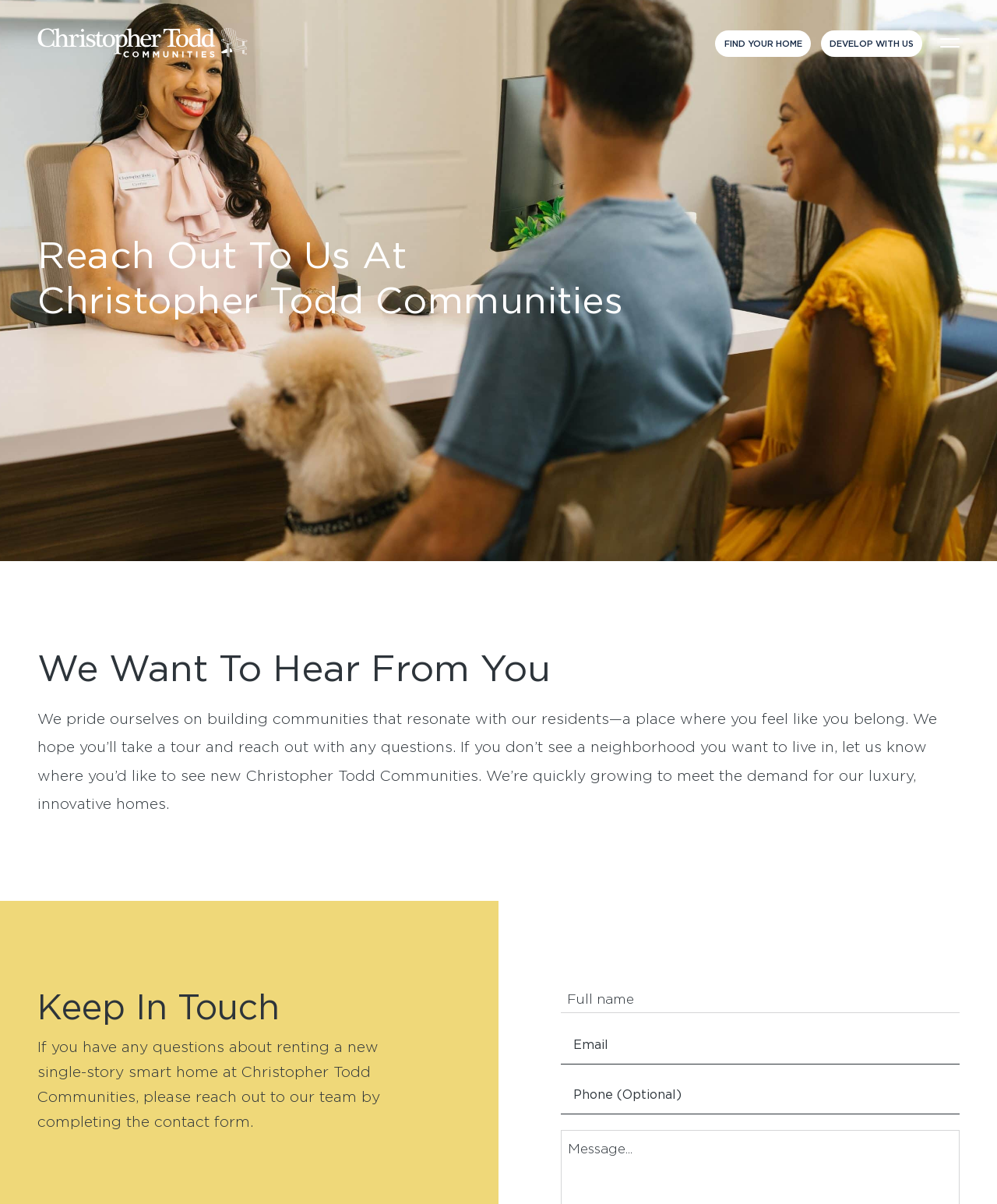Identify the bounding box coordinates of the region that needs to be clicked to carry out this instruction: "Fill out the contact form". Provide these coordinates as four float numbers ranging from 0 to 1, i.e., [left, top, right, bottom].

[0.562, 0.815, 0.962, 0.841]